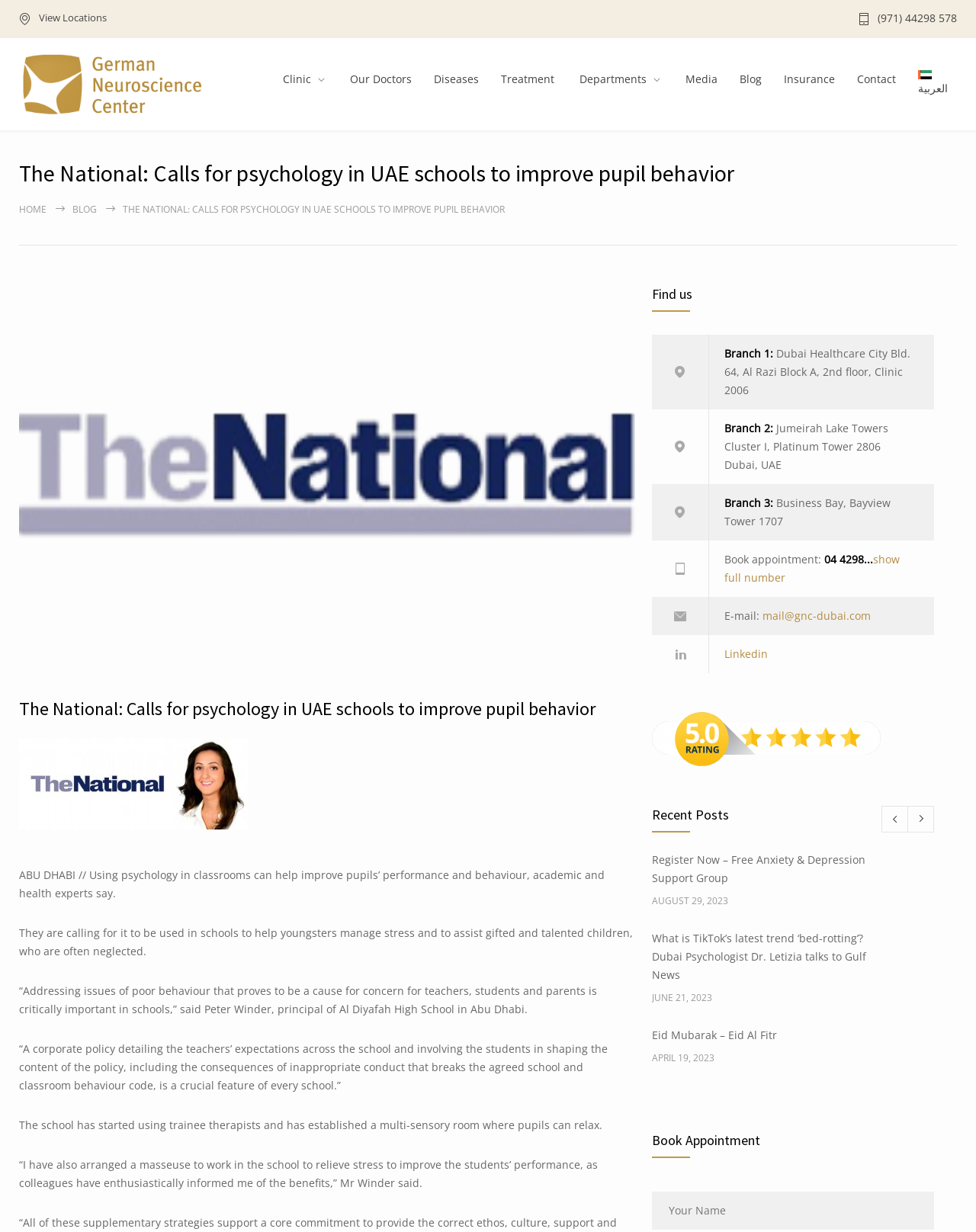Provide the bounding box coordinates of the HTML element described by the text: "العربية".

[0.931, 0.05, 0.98, 0.087]